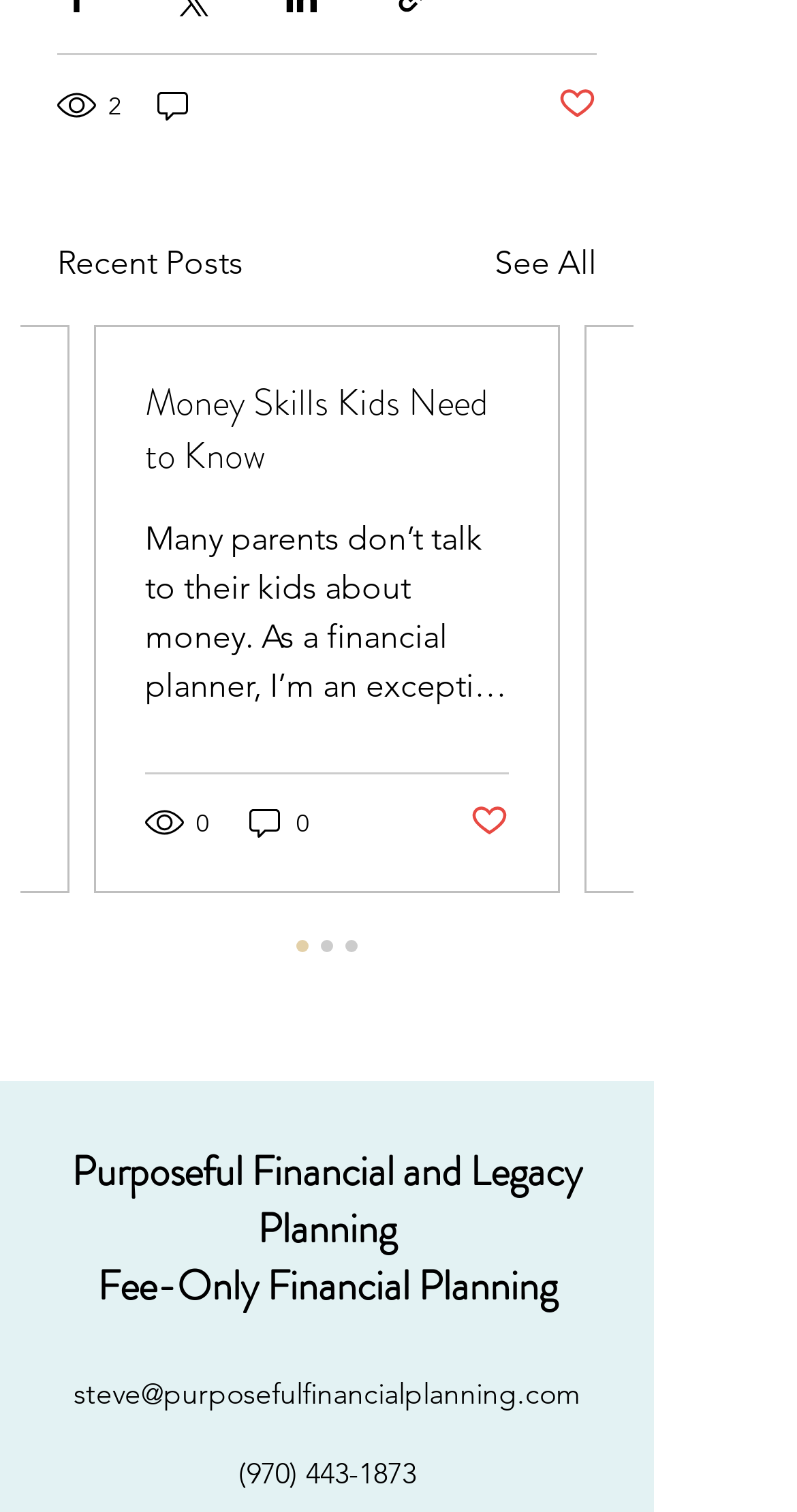Respond to the following question with a brief word or phrase:
What is the contact email?

steve@purposefulfinancialplanning.com